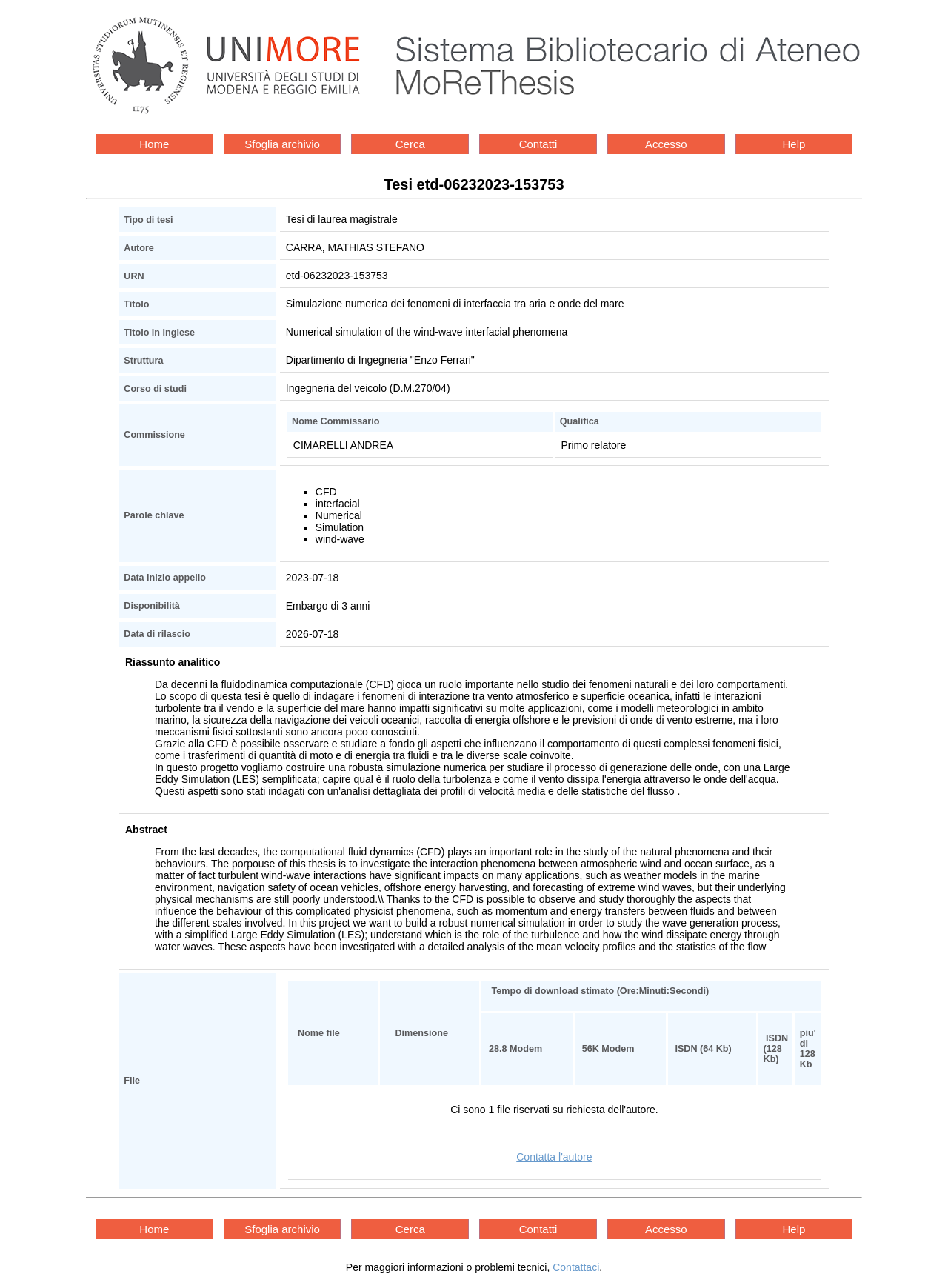Locate the bounding box coordinates of the area you need to click to fulfill this instruction: 'Click on the 'File' link'. The coordinates must be in the form of four float numbers ranging from 0 to 1: [left, top, right, bottom].

[0.126, 0.755, 0.291, 0.923]